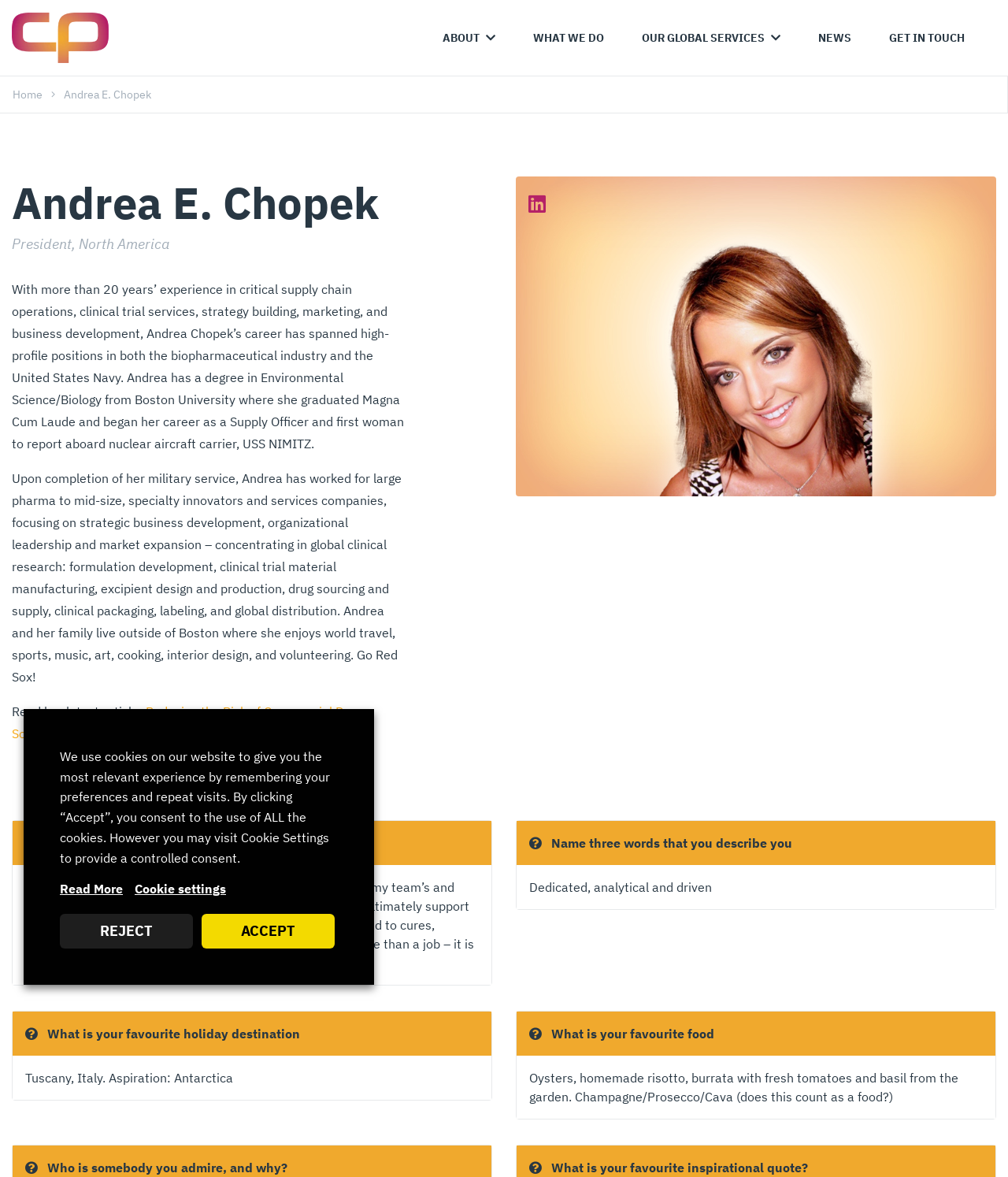Please determine the primary heading and provide its text.

Andrea E. Chopek